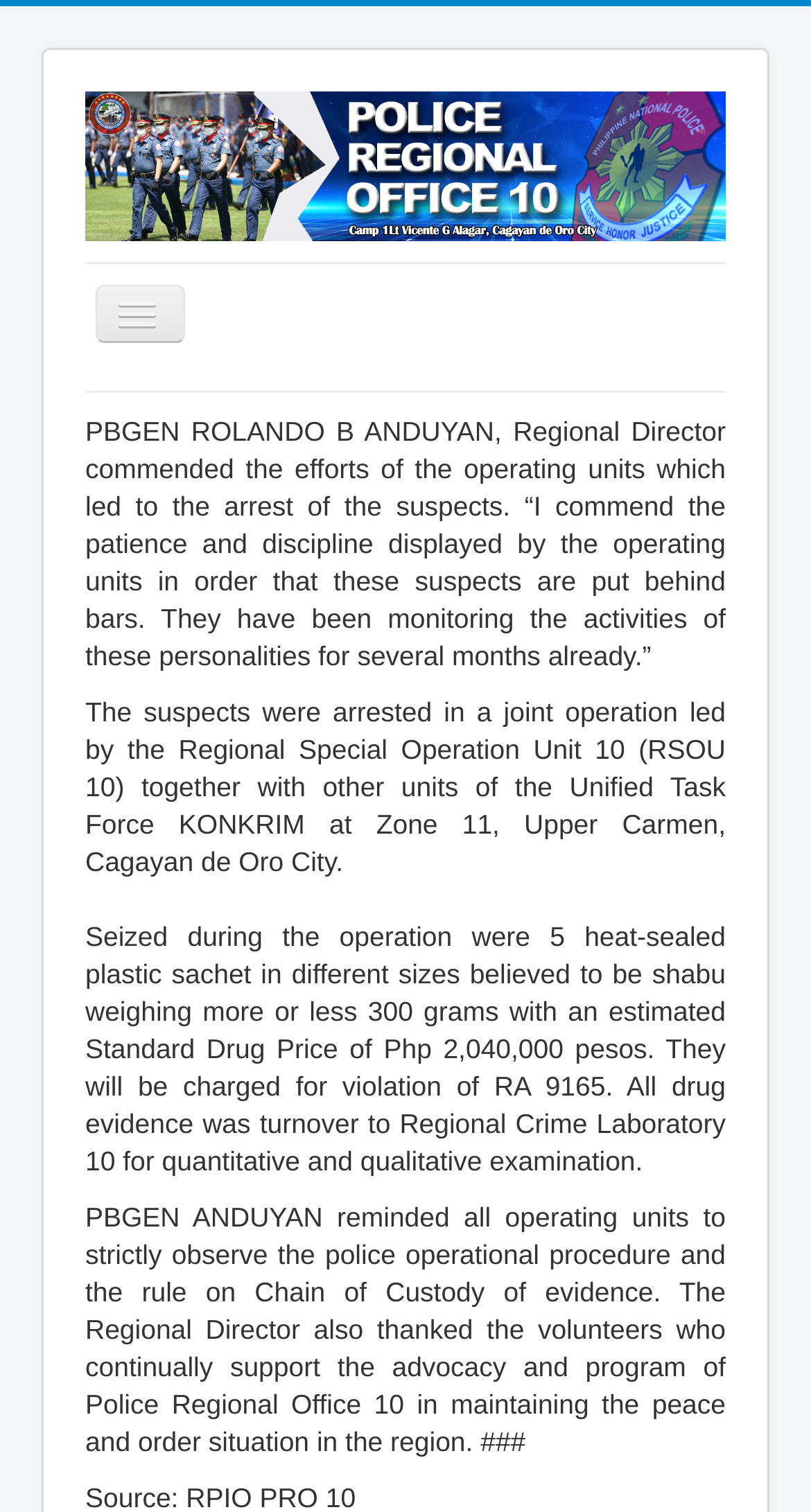Please specify the bounding box coordinates for the clickable region that will help you carry out the instruction: "Contact us".

[0.105, 0.629, 0.895, 0.673]